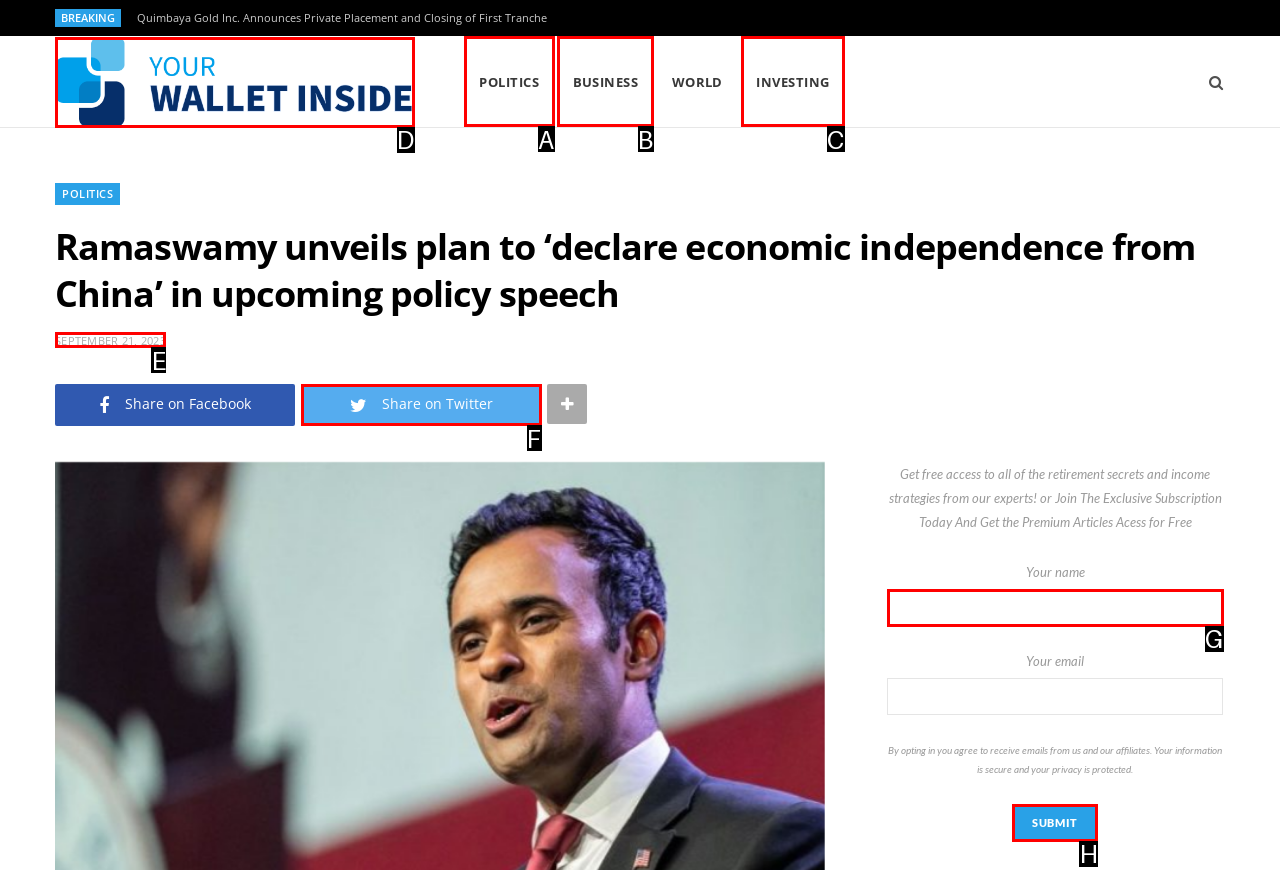Identify the HTML element that matches the description: value="Submit". Provide the letter of the correct option from the choices.

H